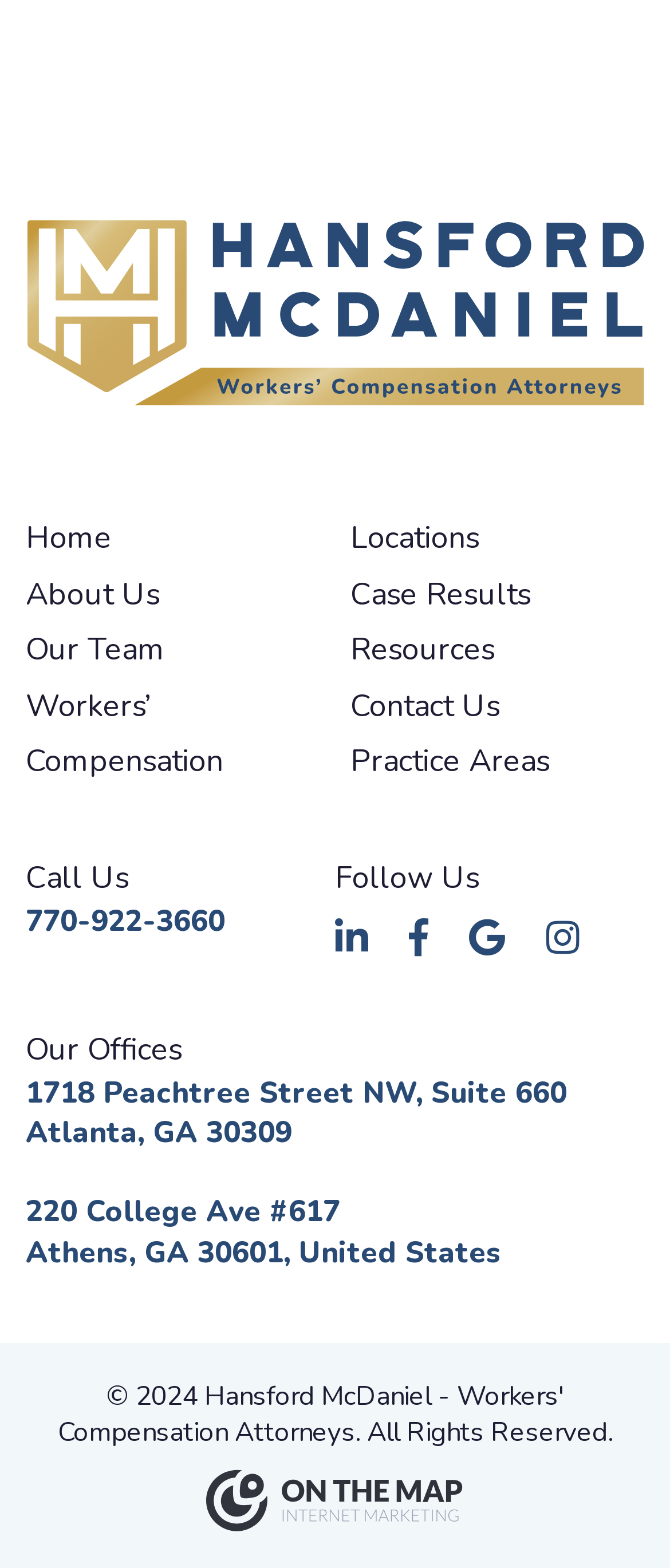Based on the element description "title="Facebook"", predict the bounding box coordinates of the UI element.

[0.61, 0.586, 0.638, 0.61]